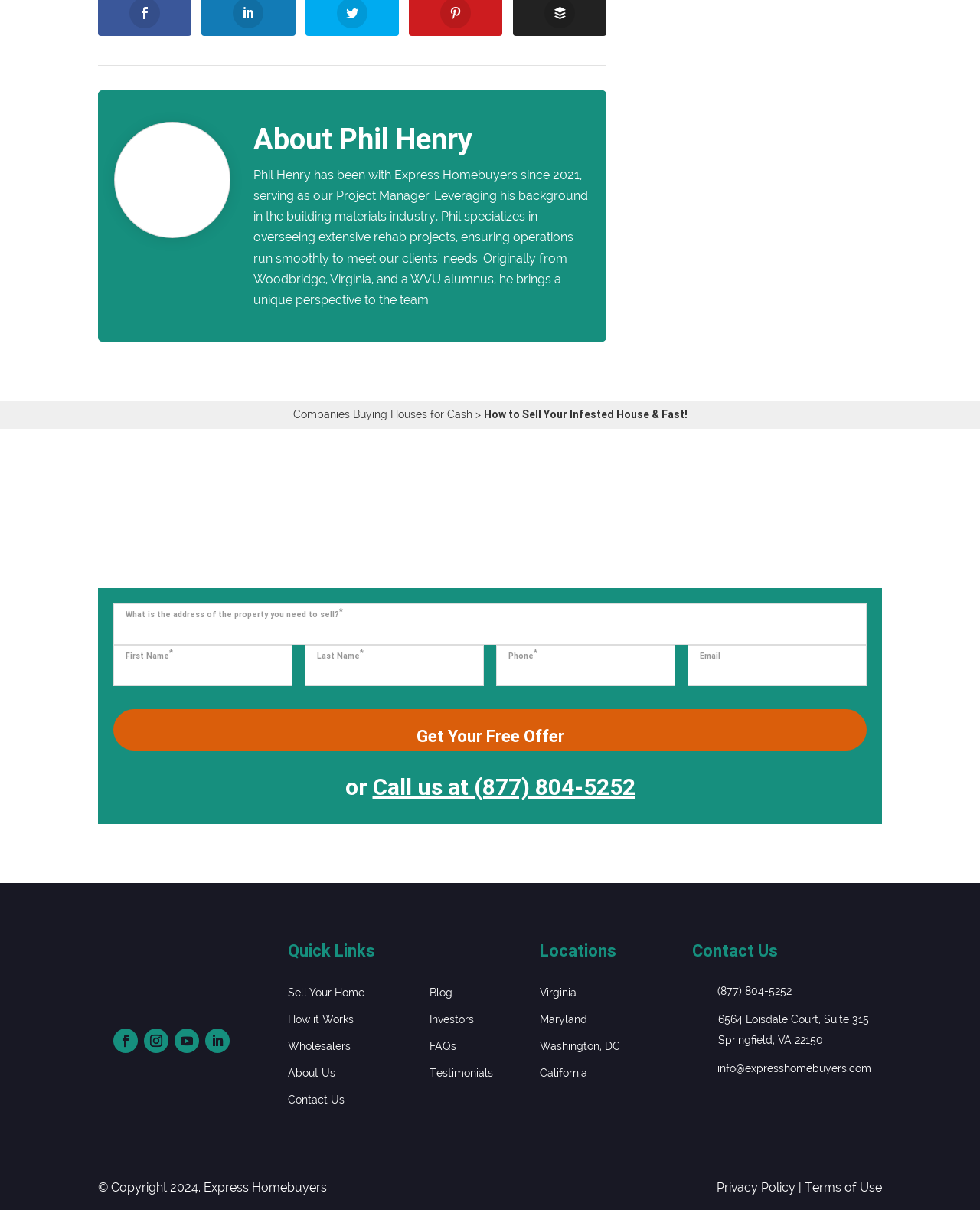Given the webpage screenshot and the description, determine the bounding box coordinates (top-left x, top-left y, bottom-right x, bottom-right y) that define the location of the UI element matching this description: Companies Buying Houses for Cash

[0.299, 0.337, 0.482, 0.347]